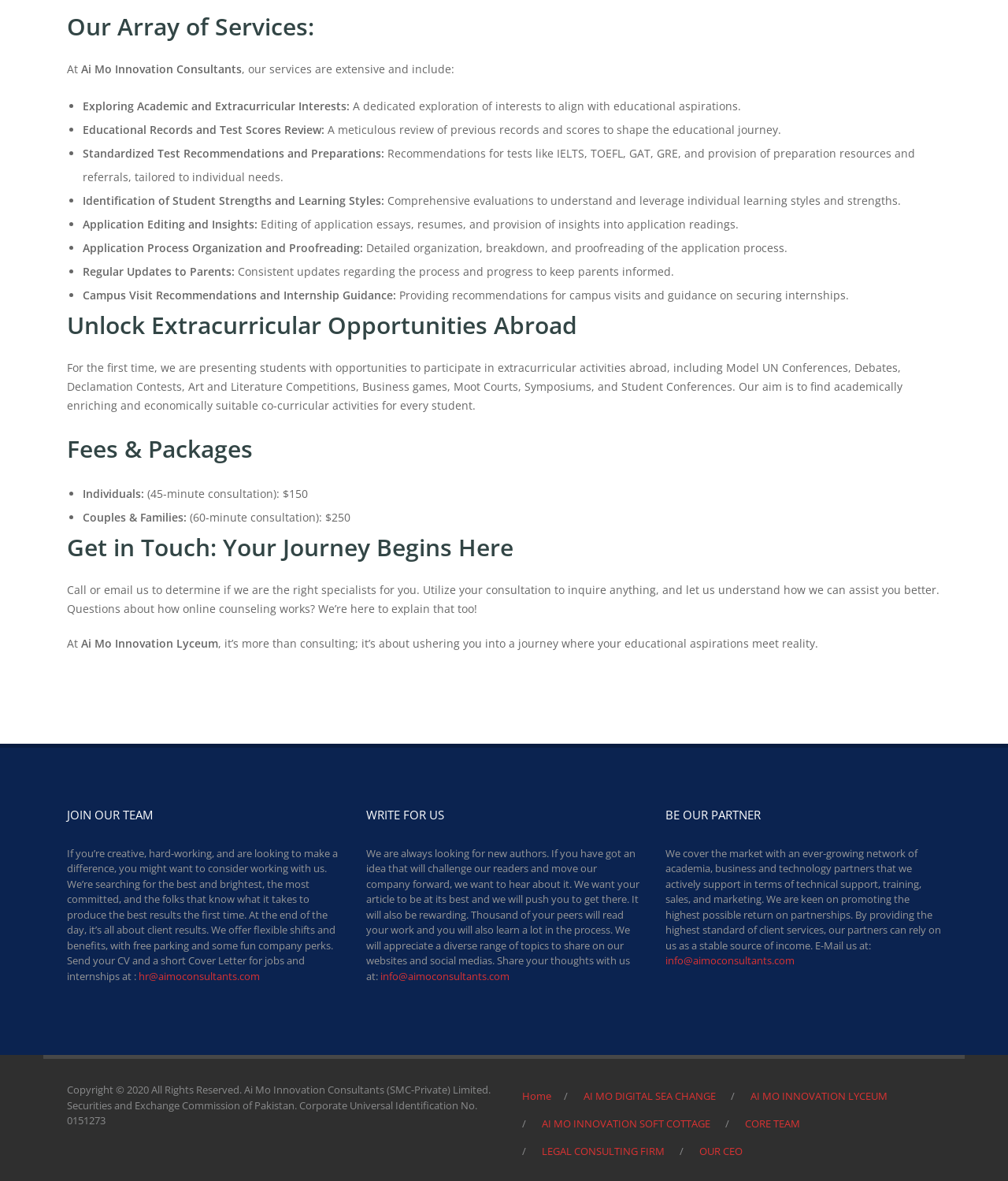How much does a 45-minute consultation cost for individuals?
Using the visual information from the image, give a one-word or short-phrase answer.

$150